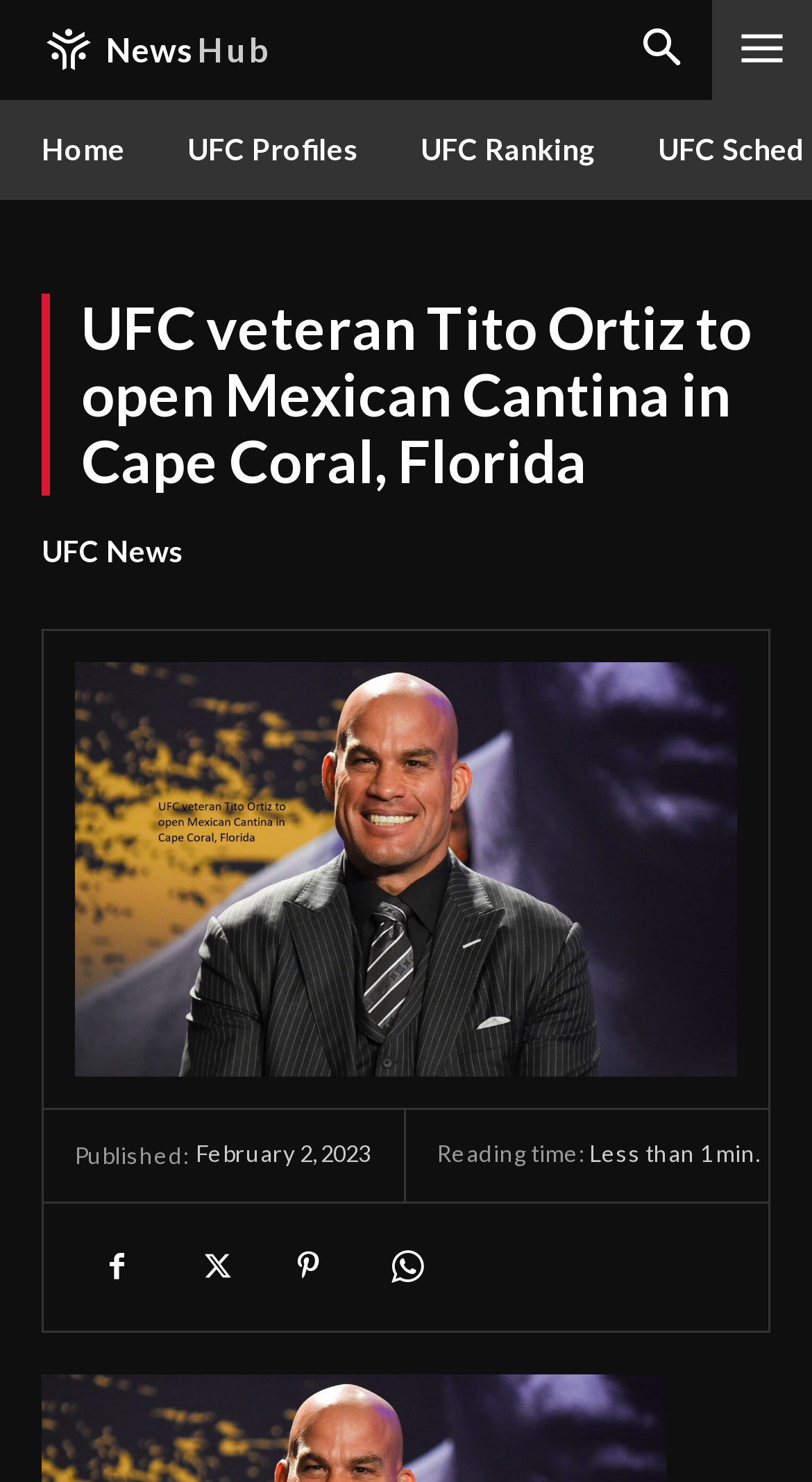What is Tito Ortiz opening in Cape Coral, Florida?
Give a single word or phrase as your answer by examining the image.

Mexican Cantina